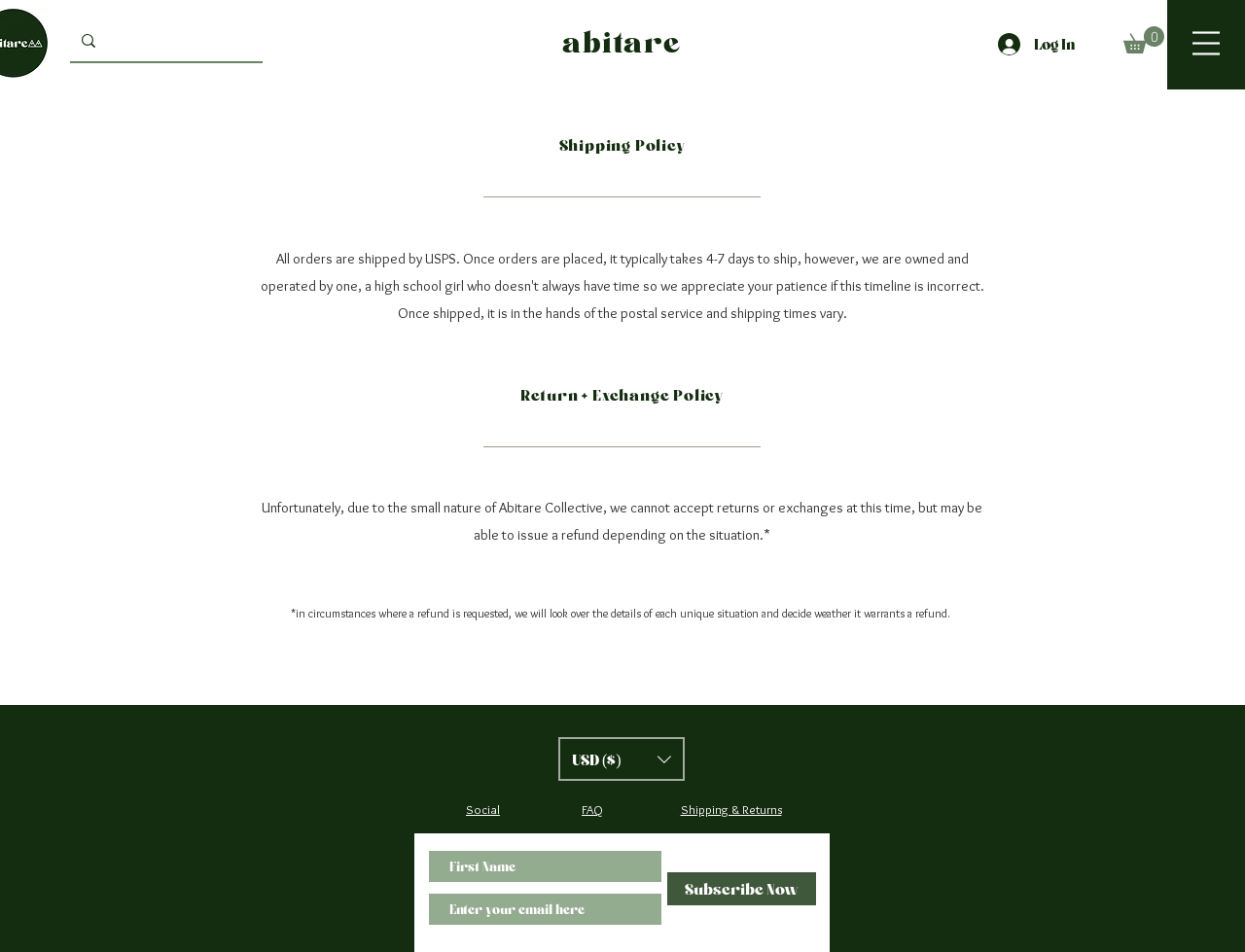What is the current number of items in the cart?
Provide an in-depth answer to the question, covering all aspects.

I found the button 'Cart with 0 items' at the top right corner of the webpage, which indicates that there are currently 0 items in the cart.